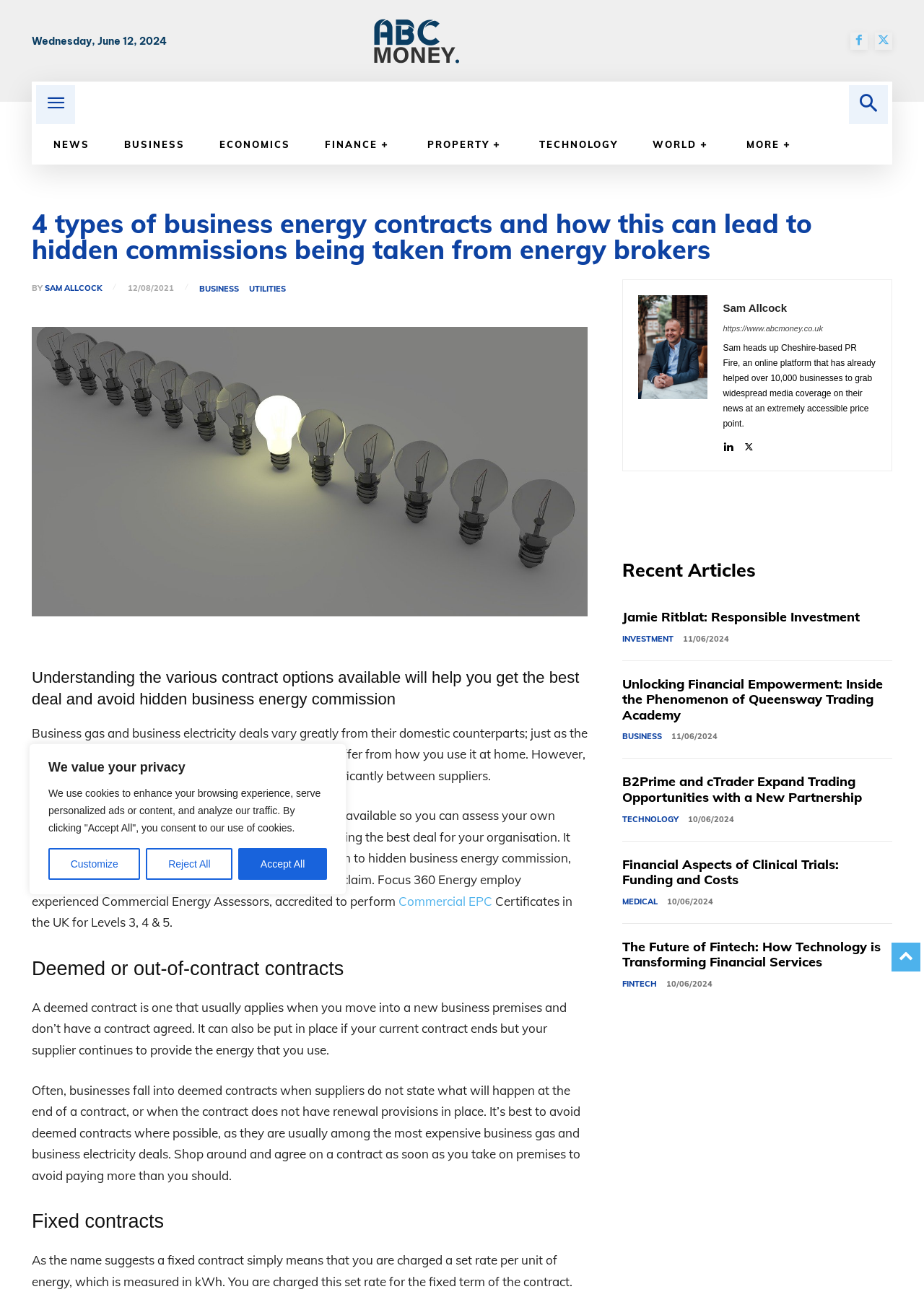Please locate the bounding box coordinates of the element that should be clicked to complete the given instruction: "View the NEWS section".

[0.039, 0.095, 0.116, 0.126]